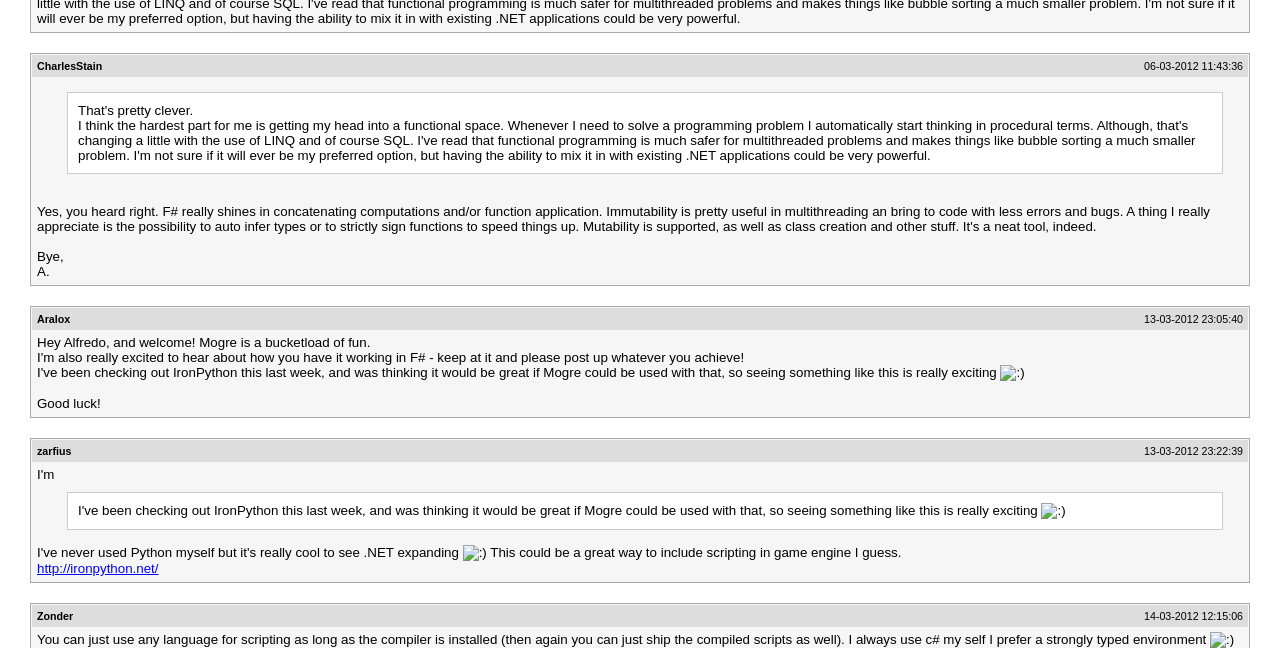How many smiley face images are on the page?
Based on the screenshot, provide a one-word or short-phrase response.

3